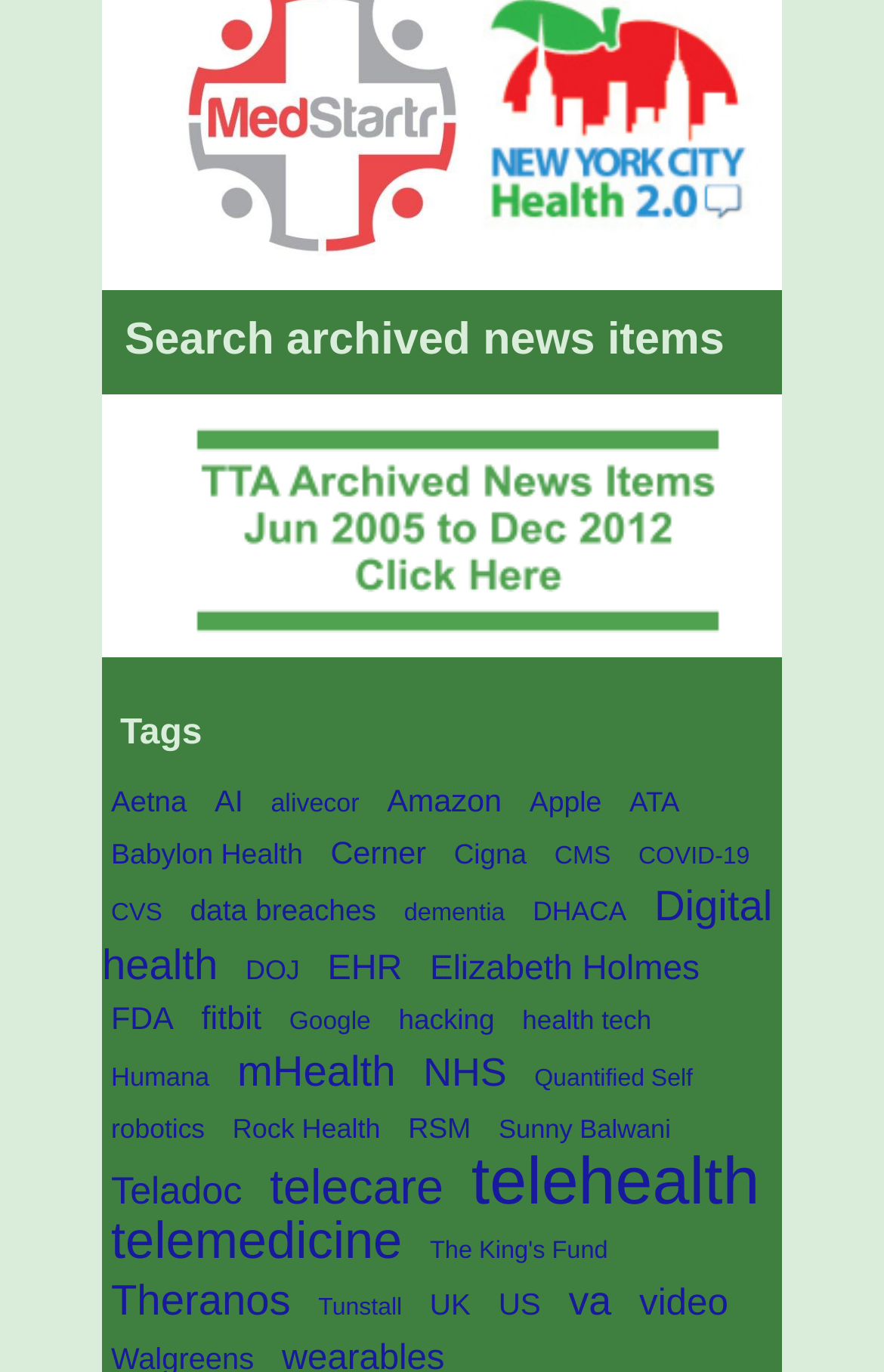How many items are in the 'Digital health' tag?
From the details in the image, answer the question comprehensively.

I found the link labeled 'Digital health' and saw that it has 148 items.